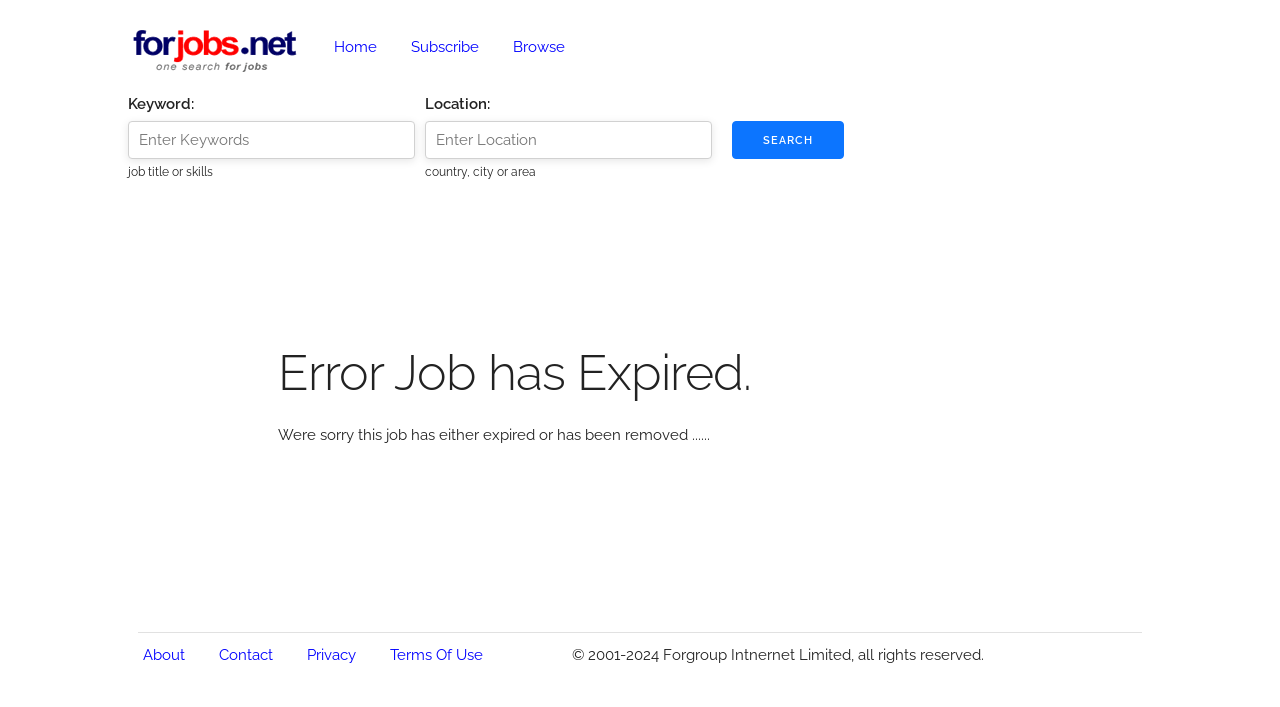What is the default action on this webpage?
Look at the image and answer the question with a single word or phrase.

Search